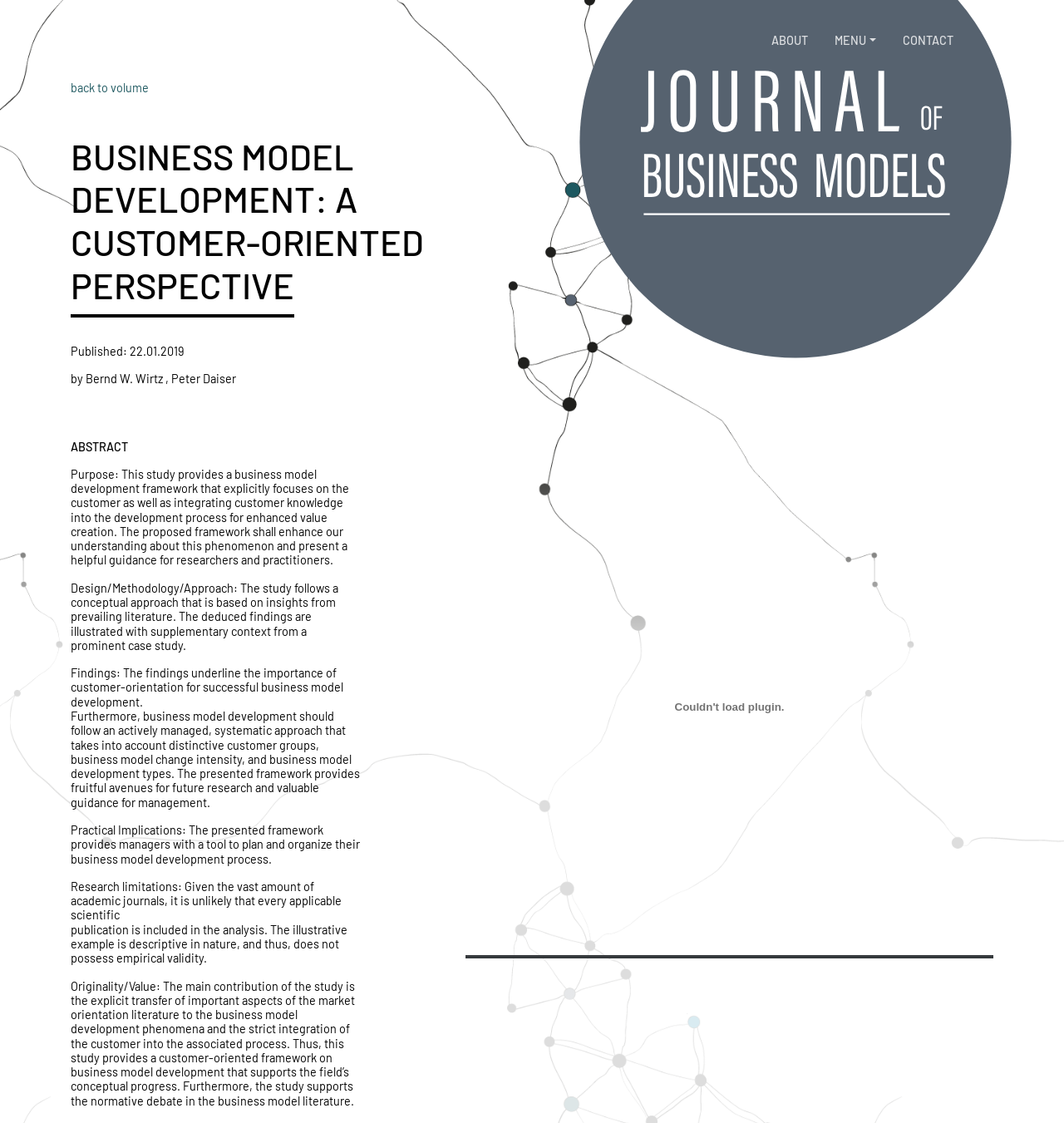Extract the heading text from the webpage.

BUSINESS MODEL DEVELOPMENT: A CUSTOMER-ORIENTED PERSPECTIVE